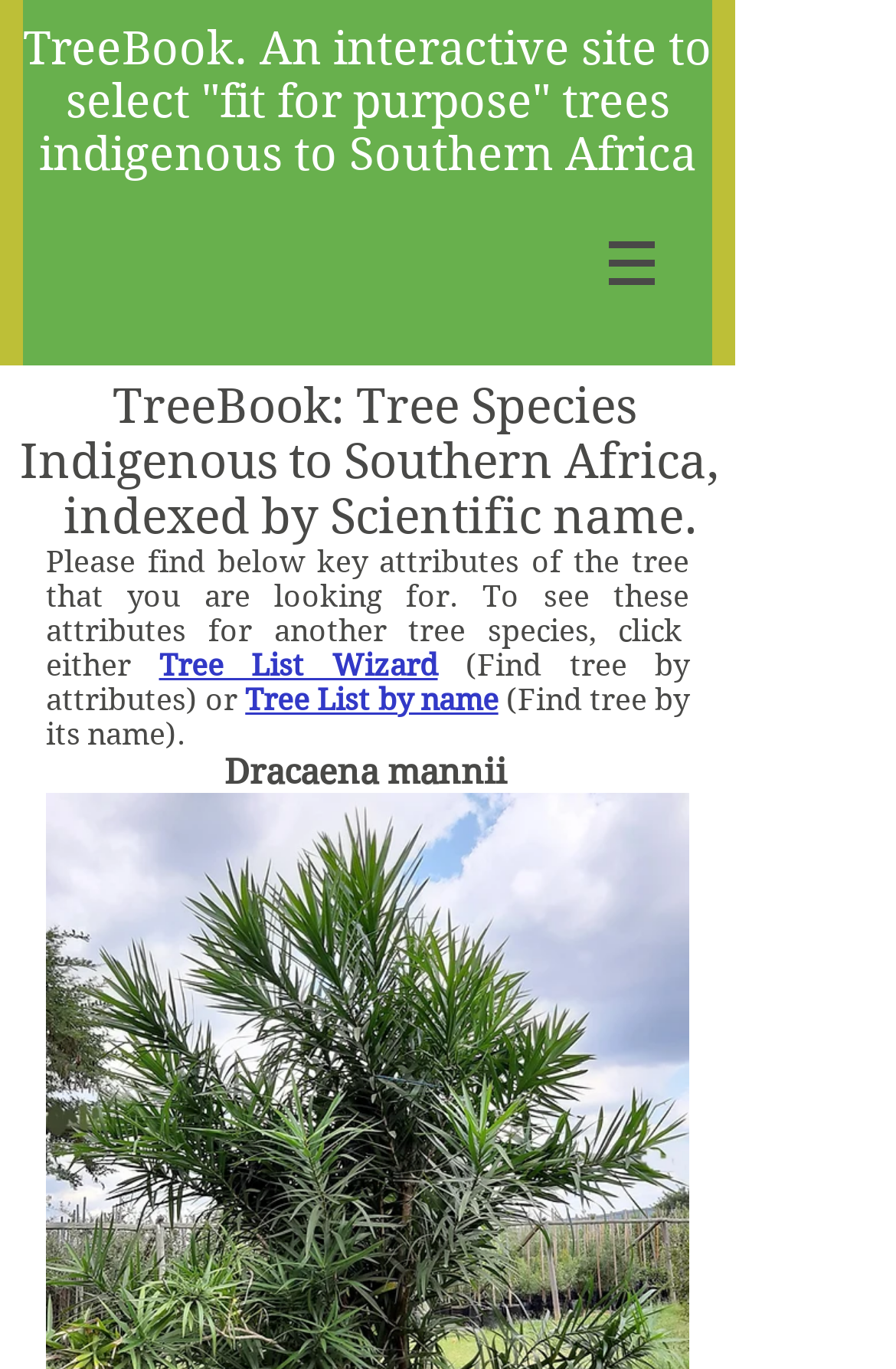Please find and generate the text of the main header of the webpage.

TreeBook. An interactive site to select "fit for purpose" trees indigenous to Southern Africa